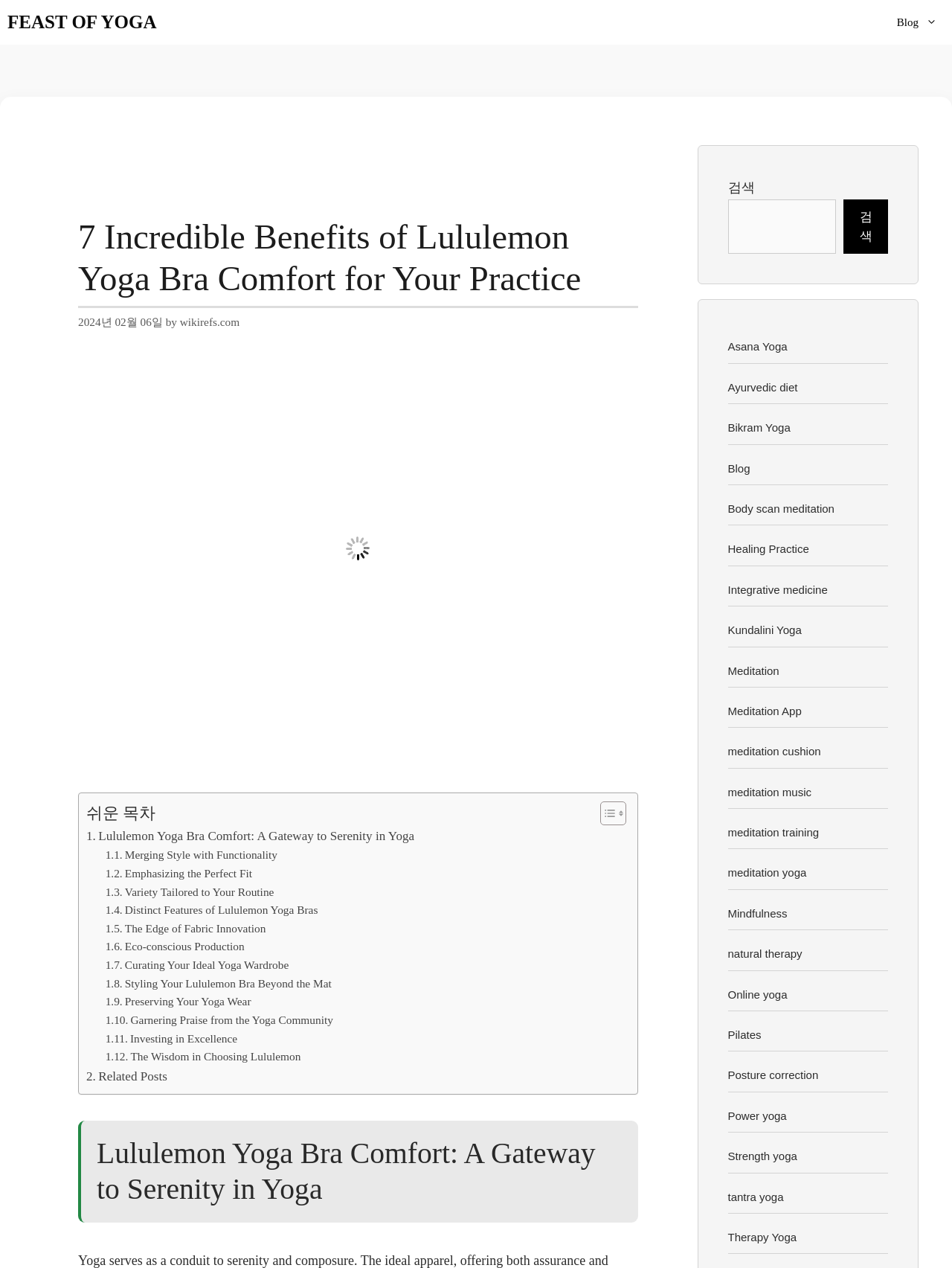Can you find the bounding box coordinates for the element that needs to be clicked to execute this instruction: "Search for something"? The coordinates should be given as four float numbers between 0 and 1, i.e., [left, top, right, bottom].

[0.764, 0.158, 0.878, 0.2]